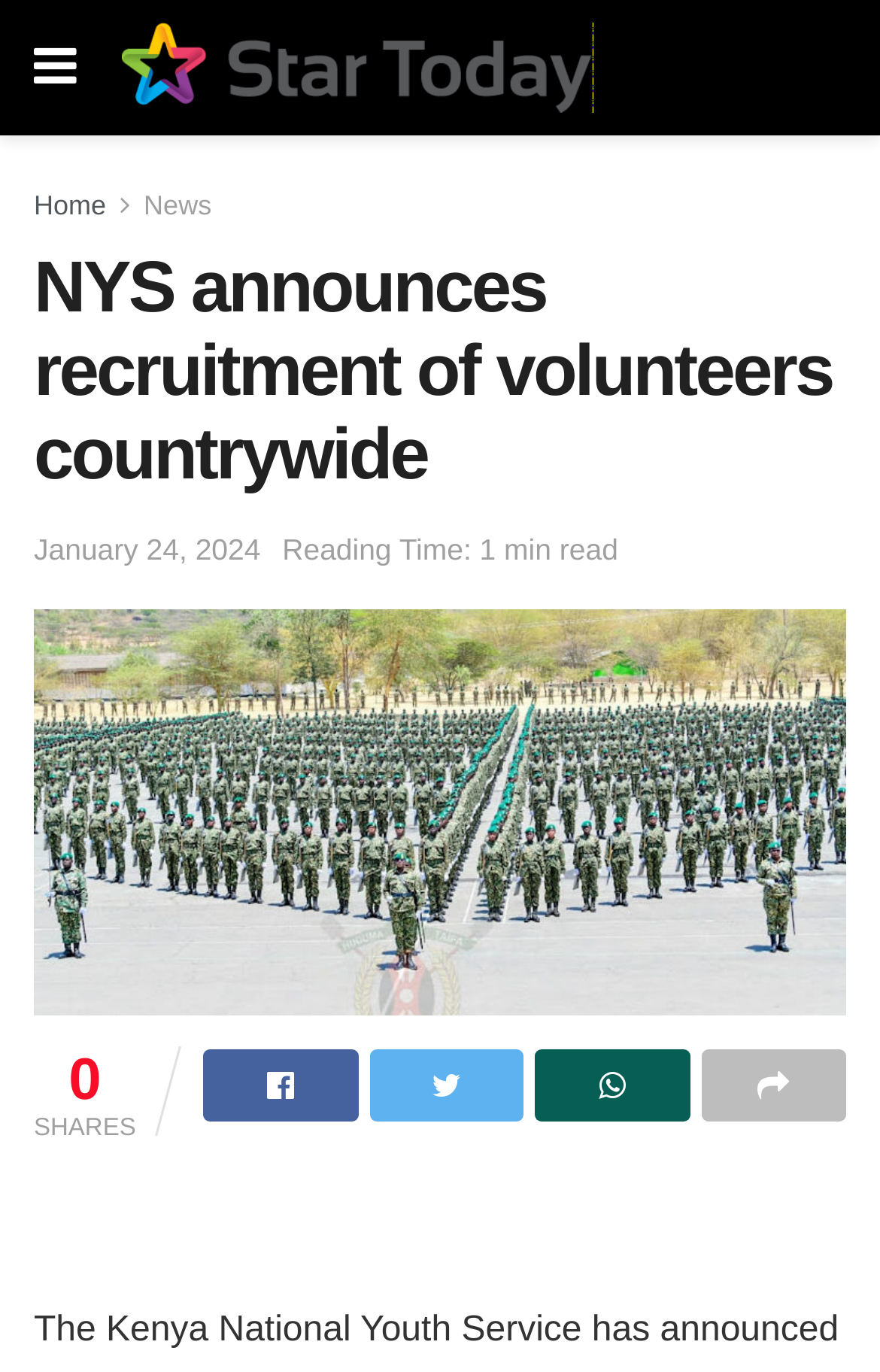What is the name of the organization announcing recruitment?
Can you offer a detailed and complete answer to this question?

I found the name of the organization by looking at the article title 'NYS announces recruitment of volunteers countrywide'.